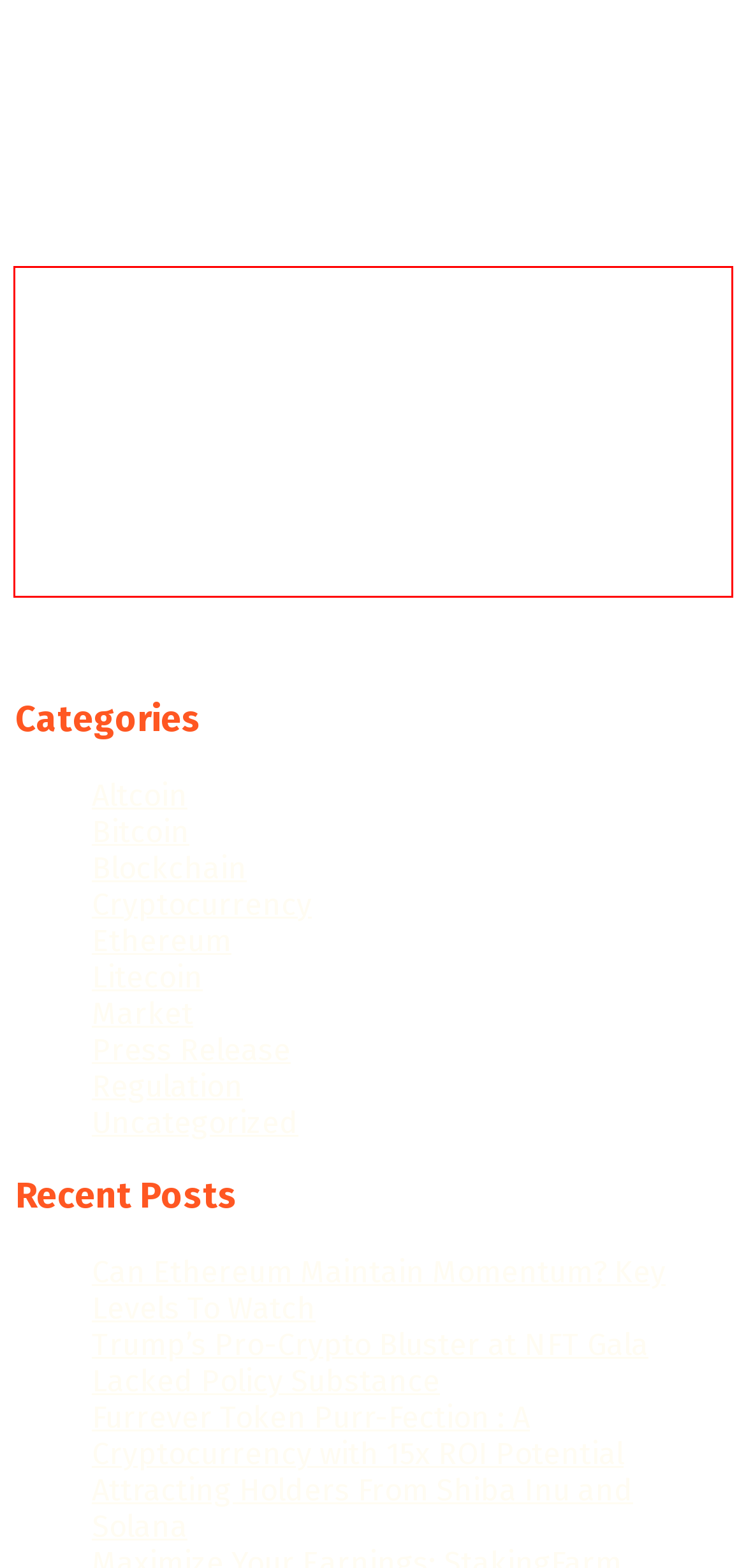Examine the webpage screenshot and use OCR to recognize and output the text within the red bounding box.

We publish a comprehensive news feed covering all news relevant to the crypto user, covering main industry news, politics and regulation as well as consumer-level “news you can use” (practical stuff), including handy DIY tips, links to useful tools, unbiased reviews and opinions revolving around cryptocurrency. Simple logic and real-world examples are preferred before technical jargon and personal rants.